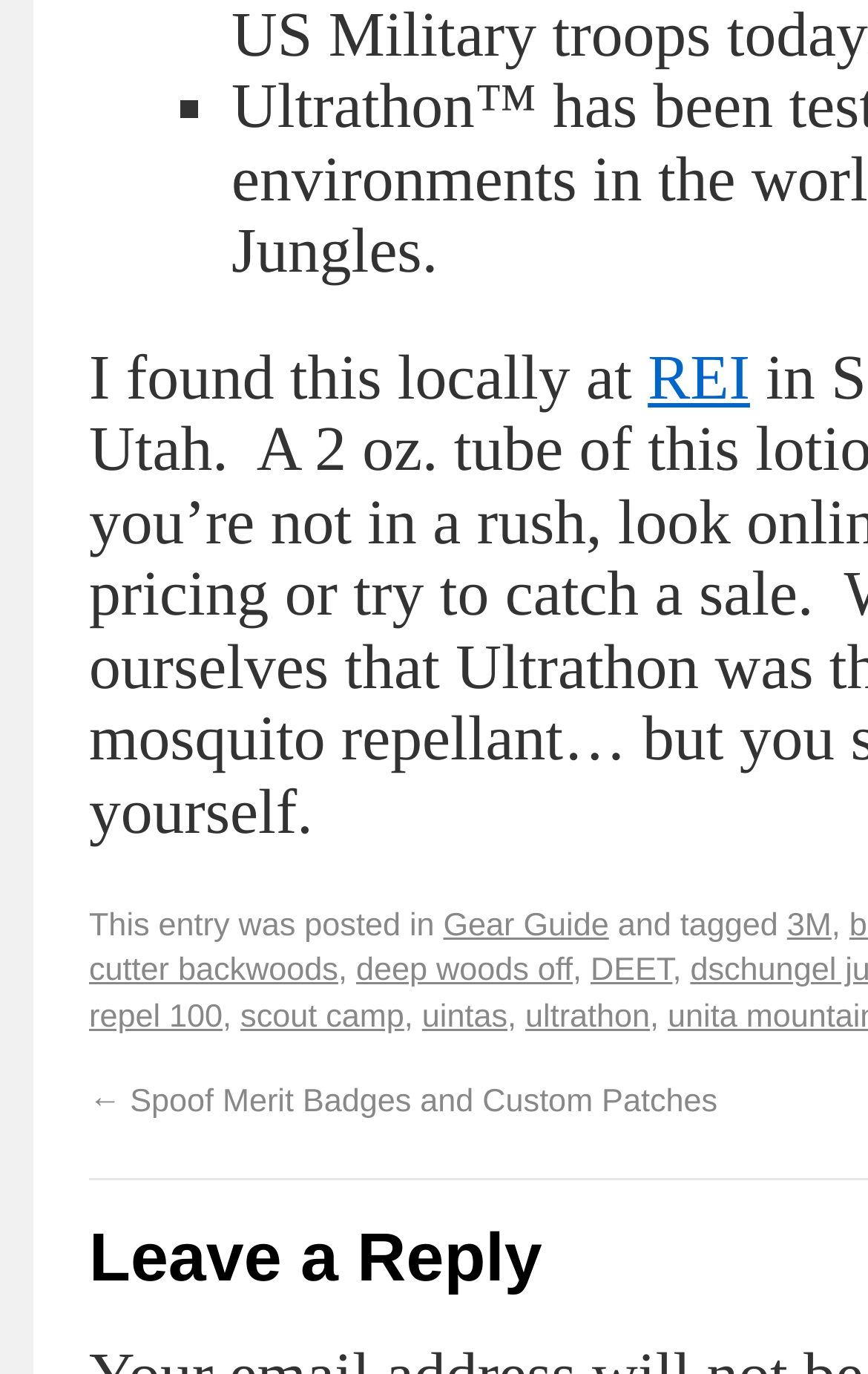What is the name of the store where the author found the product?
Look at the image and respond with a single word or a short phrase.

REI